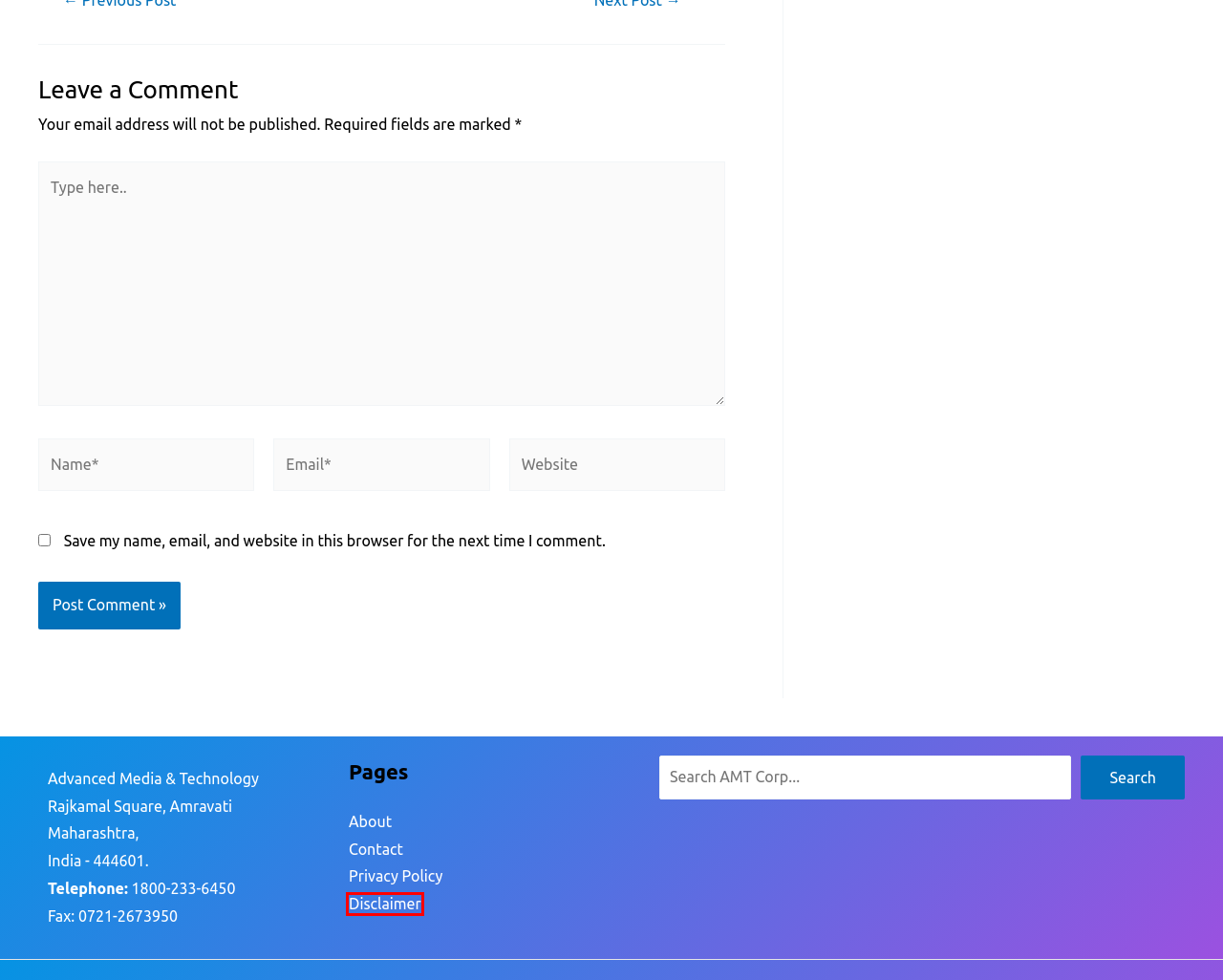Given a screenshot of a webpage with a red bounding box around a UI element, please identify the most appropriate webpage description that matches the new webpage after you click on the element. Here are the candidates:
A. Ayodhya Deepotsav 2023: A Dazzling Festival Of Lights
B. Disclaimer - AMT Corp
C. br92 Lottery Result: Check Now - https://statelottery.kerala.gov.in/
D. Dev Diwali 2023: Date, History, Quotes And Wishes
E. About me
F. TNPDS.Gov.In Login 2024 Registration | Smart Ration Card Status
G. AK610 Lottery Result - Check Now | Prize Details | Winner List
H. Privacy Policy - AMT Corp

B